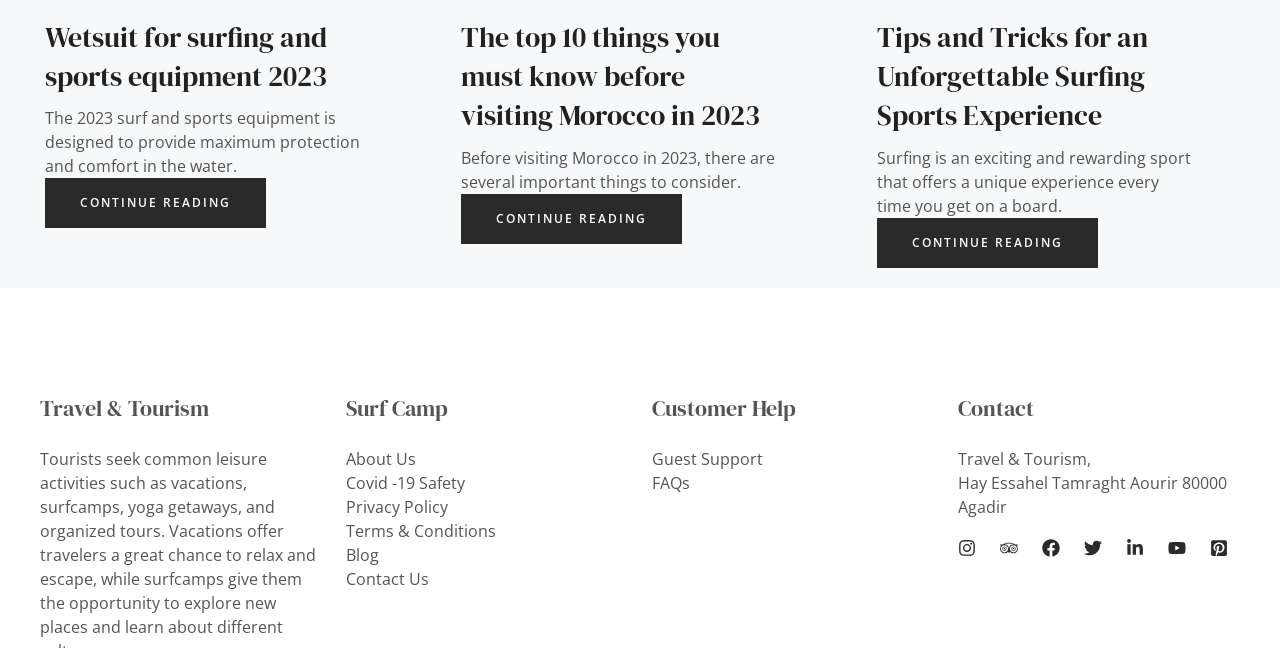Locate the bounding box coordinates for the element described below: "Agency". The coordinates must be four float values between 0 and 1, formatted as [left, top, right, bottom].

None